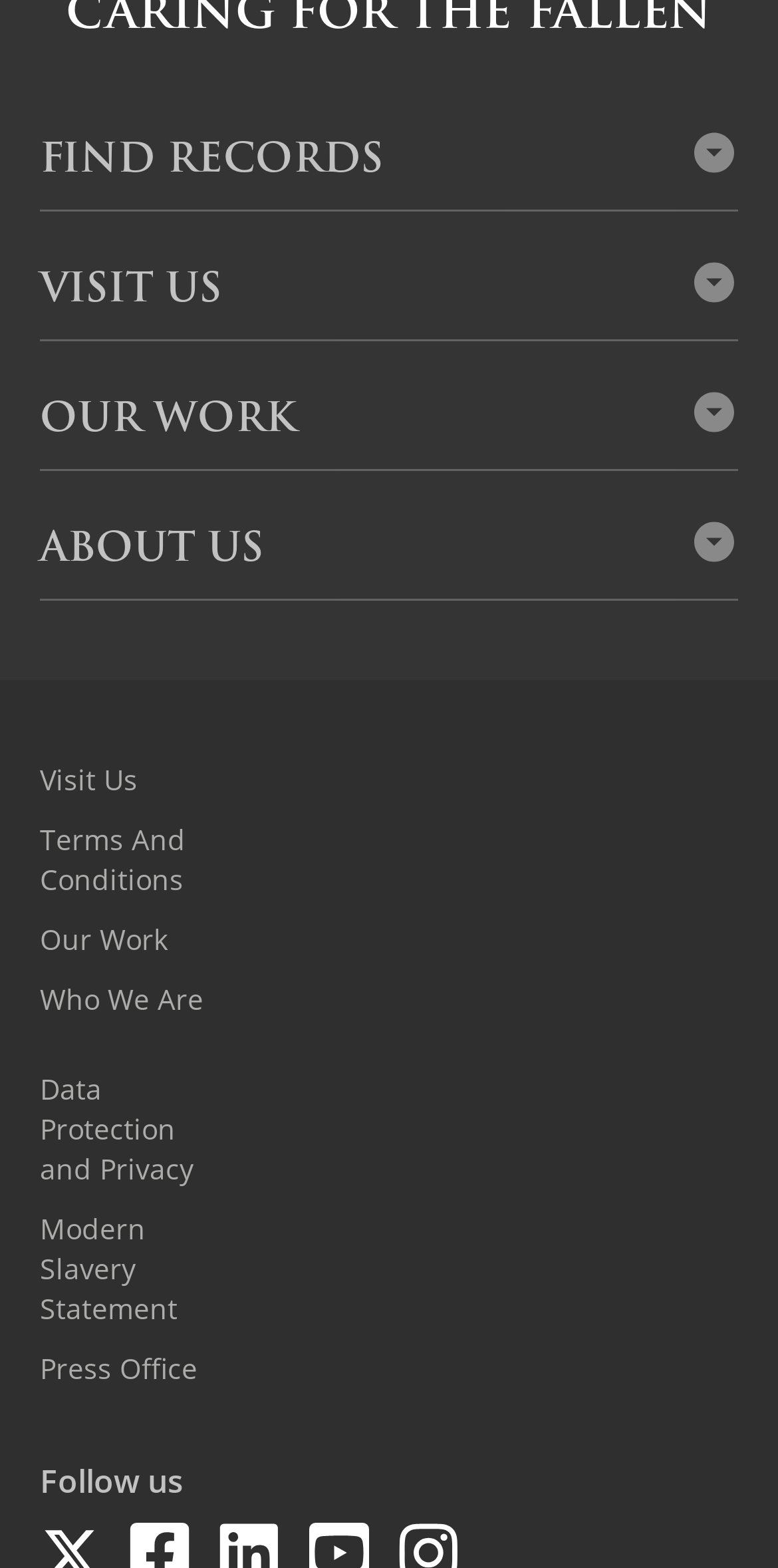Could you provide the bounding box coordinates for the portion of the screen to click to complete this instruction: "Explore our archives"?

[0.051, 0.252, 0.949, 0.292]